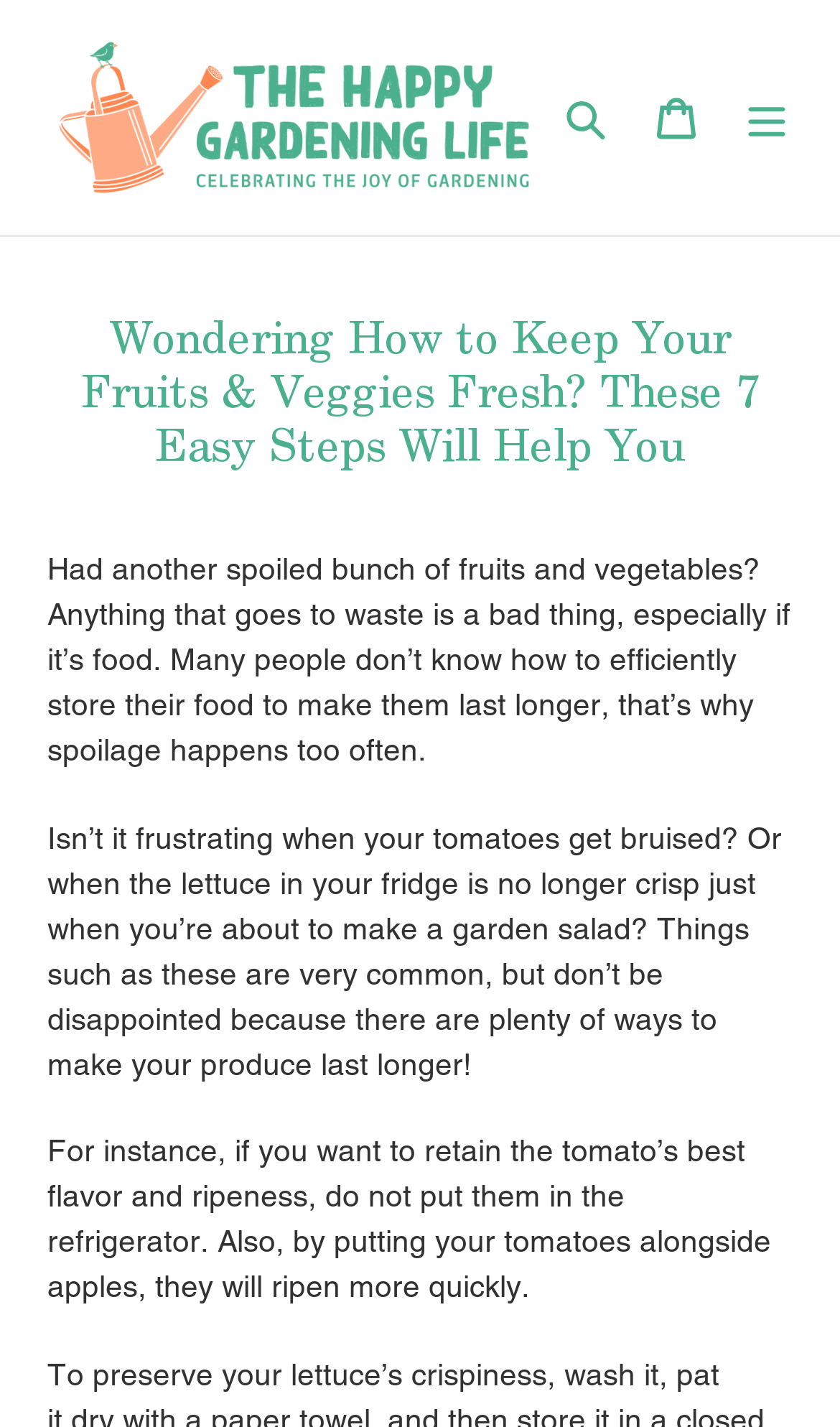Bounding box coordinates are to be given in the format (top-left x, top-left y, bottom-right x, bottom-right y). All values must be floating point numbers between 0 and 1. Provide the bounding box coordinate for the UI element described as: Search

[0.644, 0.05, 0.751, 0.115]